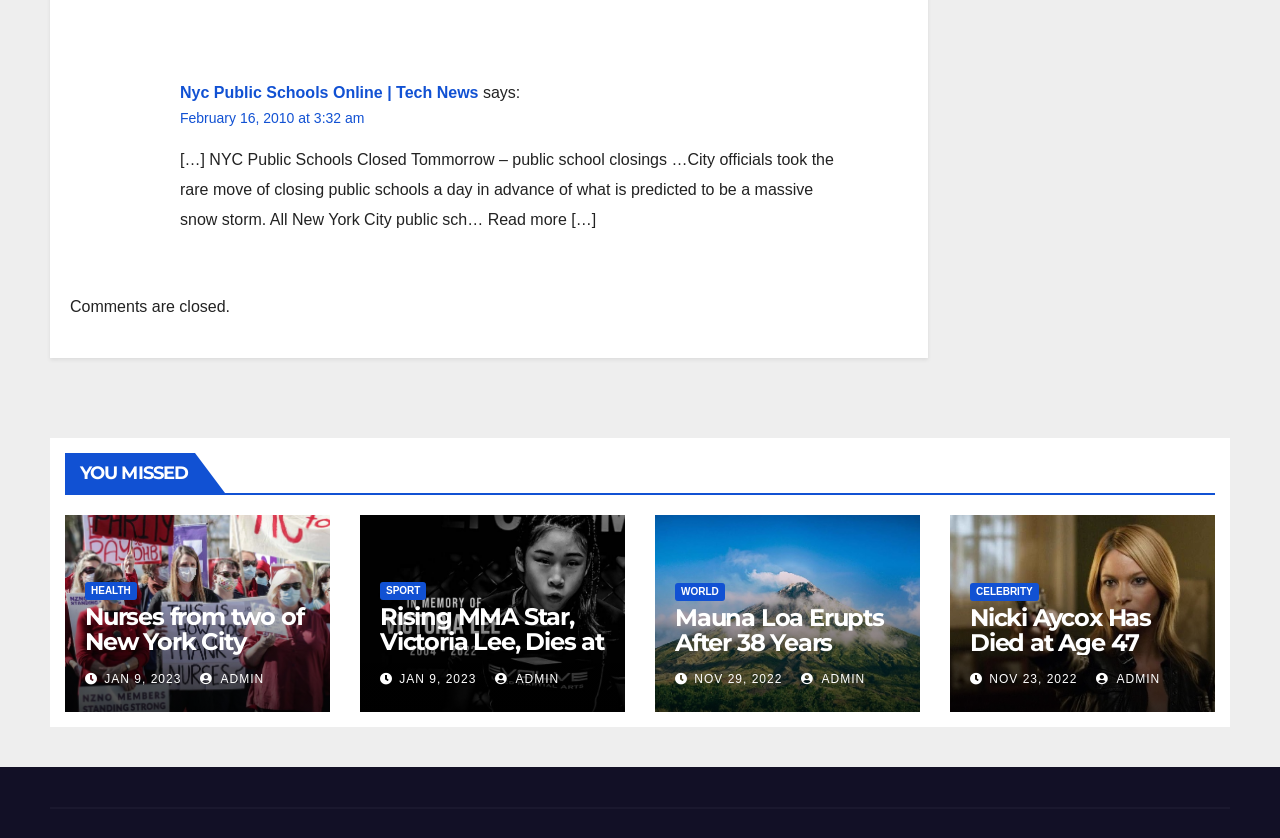How many categories are listed on the webpage?
Please respond to the question with a detailed and informative answer.

There are five categories listed on the webpage: HEALTH, YOU MISSED, SPORT, WORLD, and CELEBRITY, each with its corresponding links and articles.